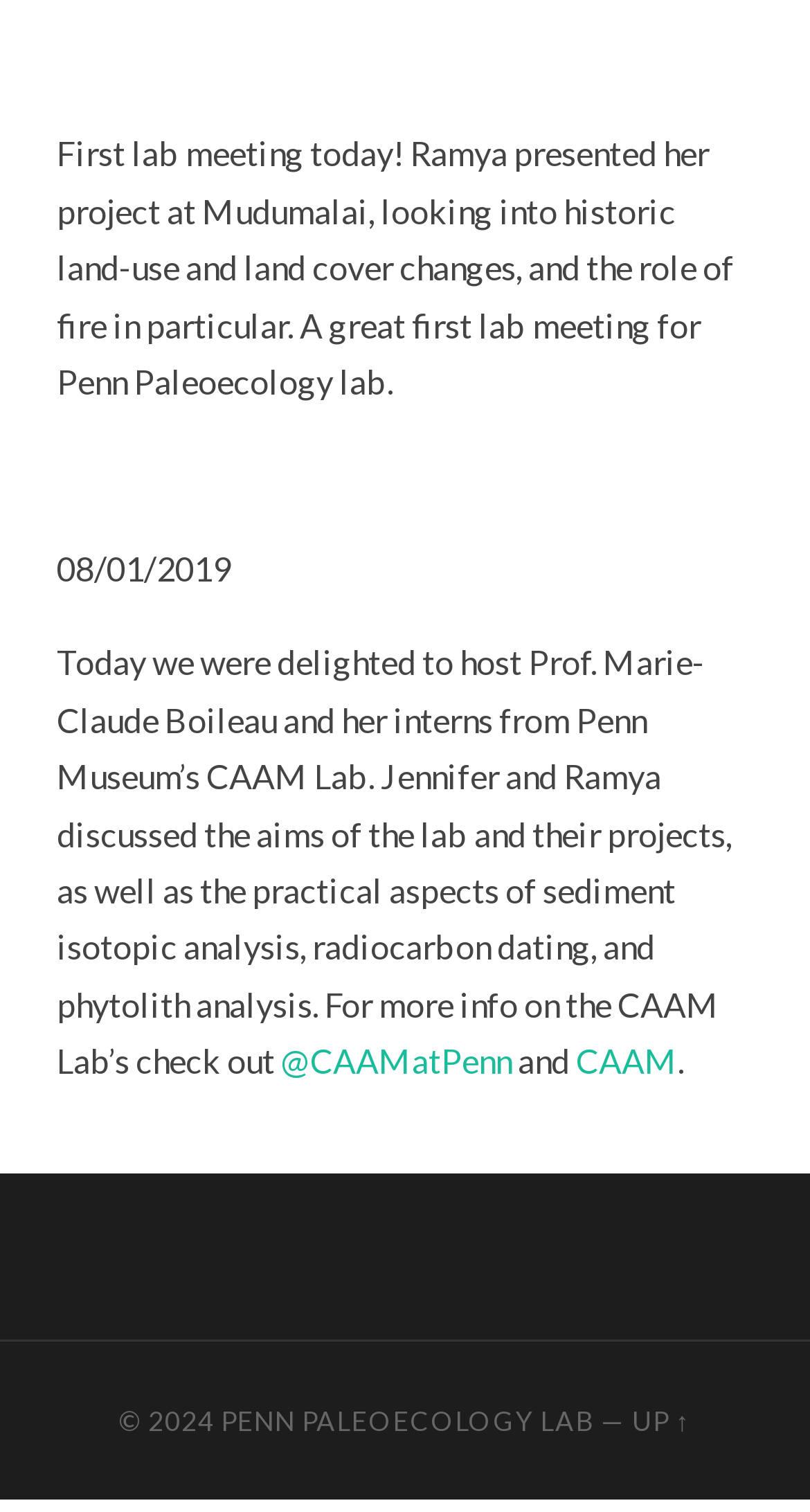What is the copyright year of the webpage?
Answer the question with as much detail as you can, using the image as a reference.

The copyright year is mentioned in the StaticText element with the text '© 2024', which is located at the bottom of the webpage.